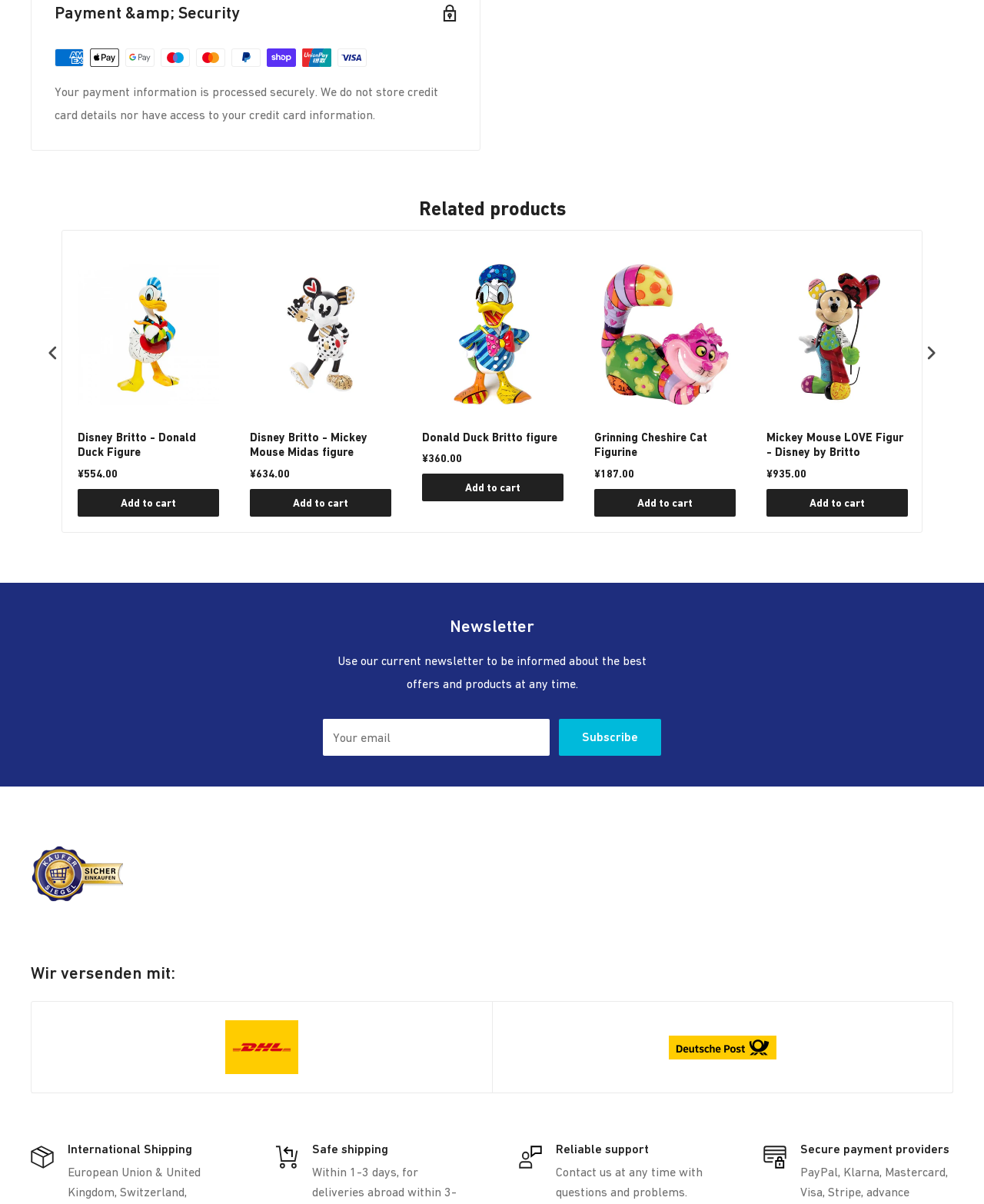Show the bounding box coordinates of the element that should be clicked to complete the task: "Click the 'Add to cart' button for Grinning Cheshire Cat Figurine".

[0.604, 0.406, 0.748, 0.429]